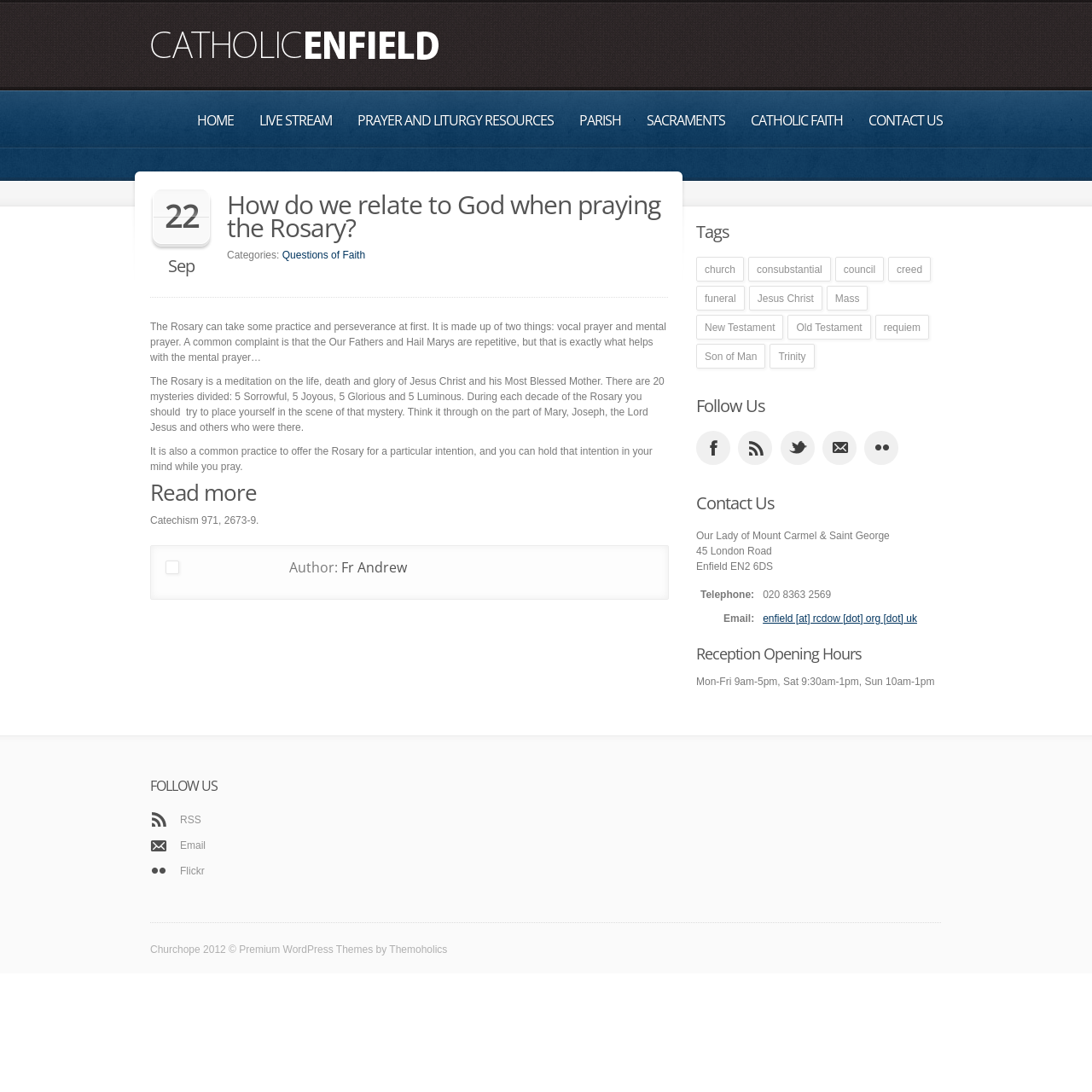Offer a meticulous description of the webpage's structure and content.

This webpage is about the Roman Catholic Parish of Enfield, specifically discussing how to relate to God when praying the Rosary. At the top, there is a navigation menu with links to "HOME", "LIVE STREAM", "PRAYER AND LITURGY RESOURCES", "PARISH", "SACRAMENTS", "CATHOLIC FAITH", and "CONTACT US". 

Below the navigation menu, there is a main section with an article about the Rosary. The article is divided into several paragraphs, with headings and static text. The first paragraph explains that the Rosary is a meditation on the life, death, and glory of Jesus Christ and his Most Blessed Mother. The second paragraph discusses the importance of offering the Rosary for a particular intention. 

To the right of the article, there is a complementary section with tags, including "church", "consubstantial", "council", and others. Below the tags, there are links to follow the parish on social media platforms such as Facebook, Twitter, and Flickr. 

Further down, there is a "Contact Us" section with the parish's address, telephone number, and email address. The section also includes the reception opening hours. 

At the bottom of the page, there is a footer section with links to follow the parish's RSS feed, email, and Flickr account. The footer also includes a copyright notice and a link to the theme creators.